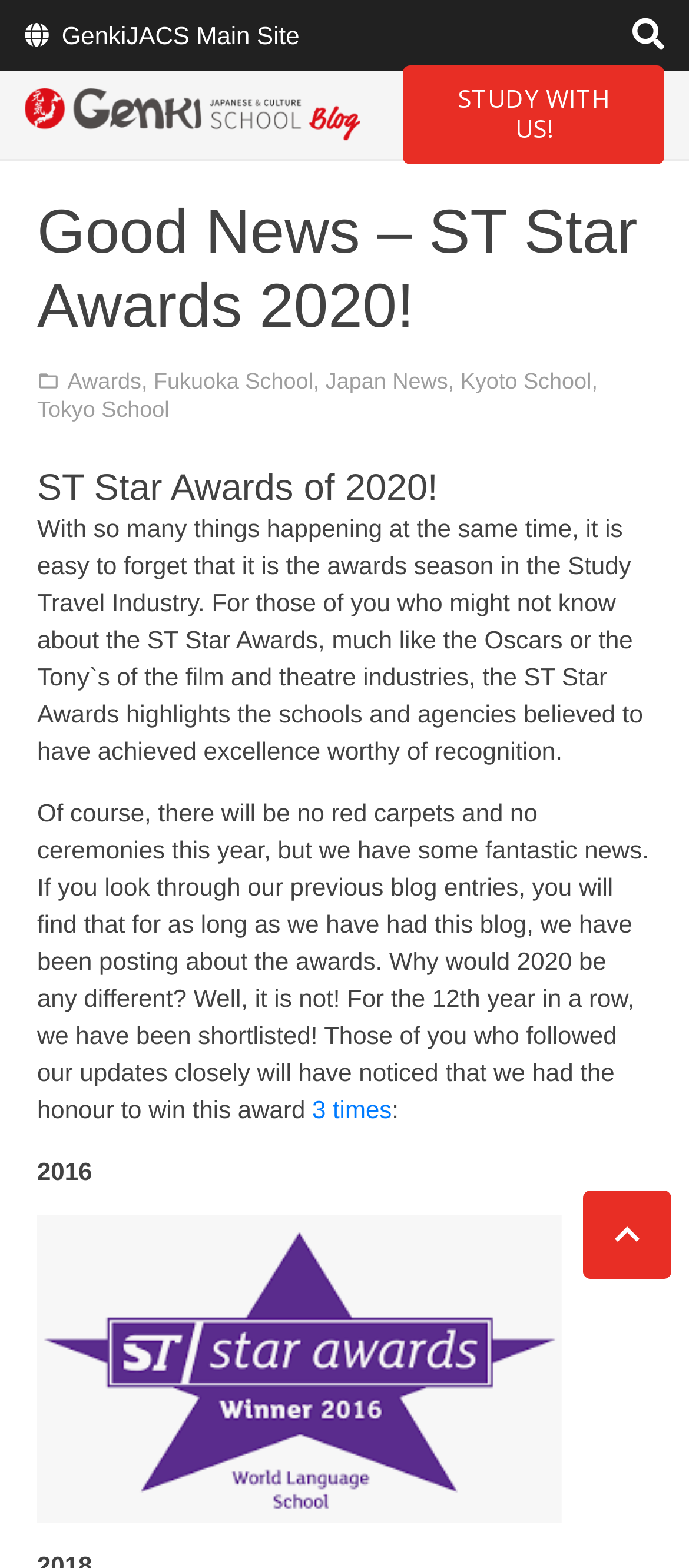Please specify the bounding box coordinates for the clickable region that will help you carry out the instruction: "Read about ST Star Awards".

[0.098, 0.235, 0.205, 0.251]